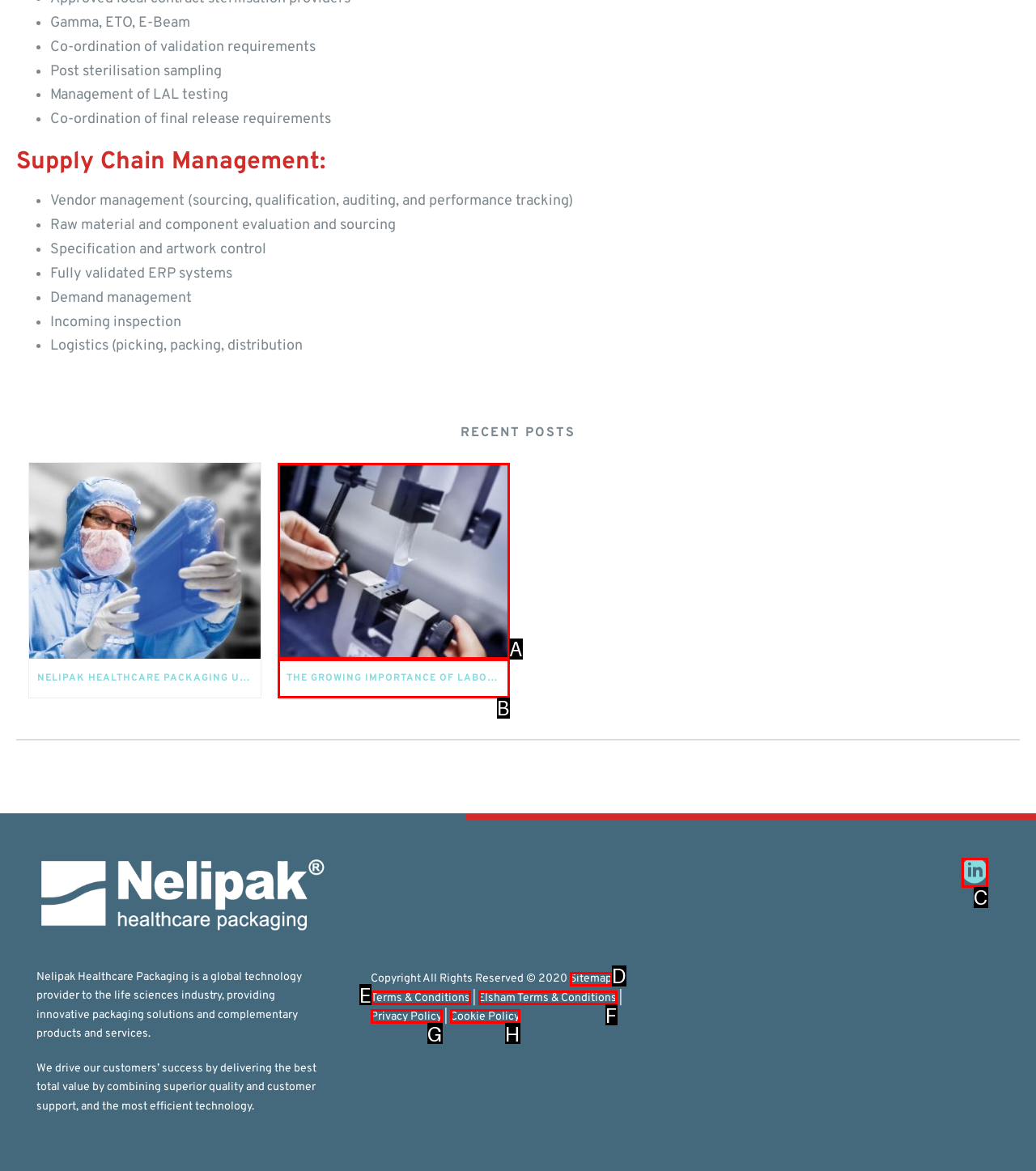Point out the option that needs to be clicked to fulfill the following instruction: Go to Sitemap
Answer with the letter of the appropriate choice from the listed options.

D